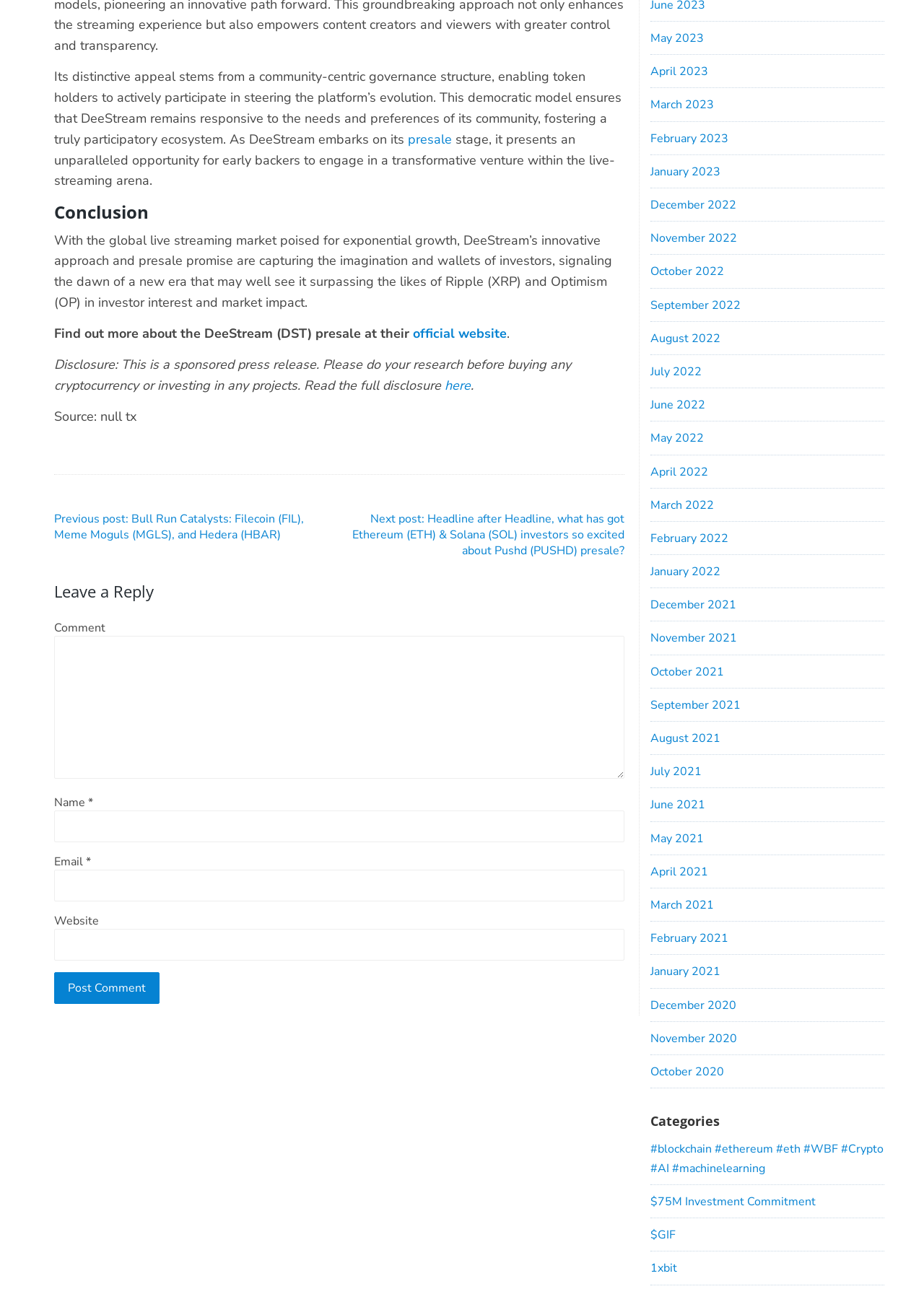What is the category of the post?
Using the image, give a concise answer in the form of a single word or short phrase.

Blockchain